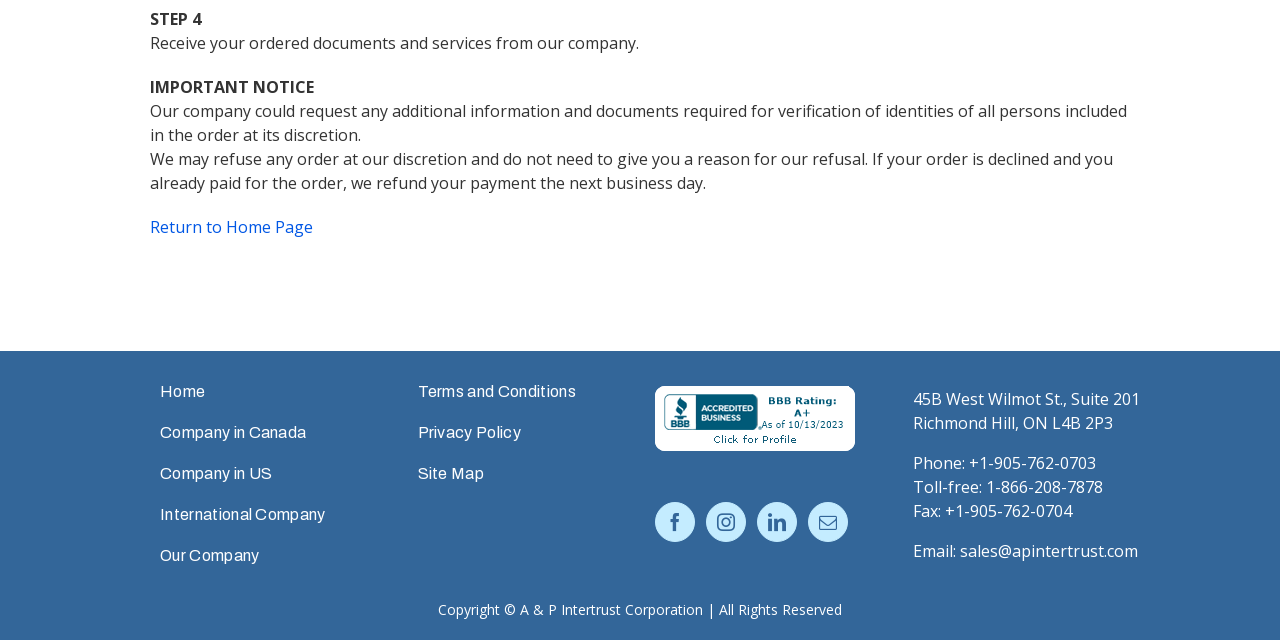Using the element description: "Return to Home Page", determine the bounding box coordinates for the specified UI element. The coordinates should be four float numbers between 0 and 1, [left, top, right, bottom].

[0.117, 0.338, 0.245, 0.372]